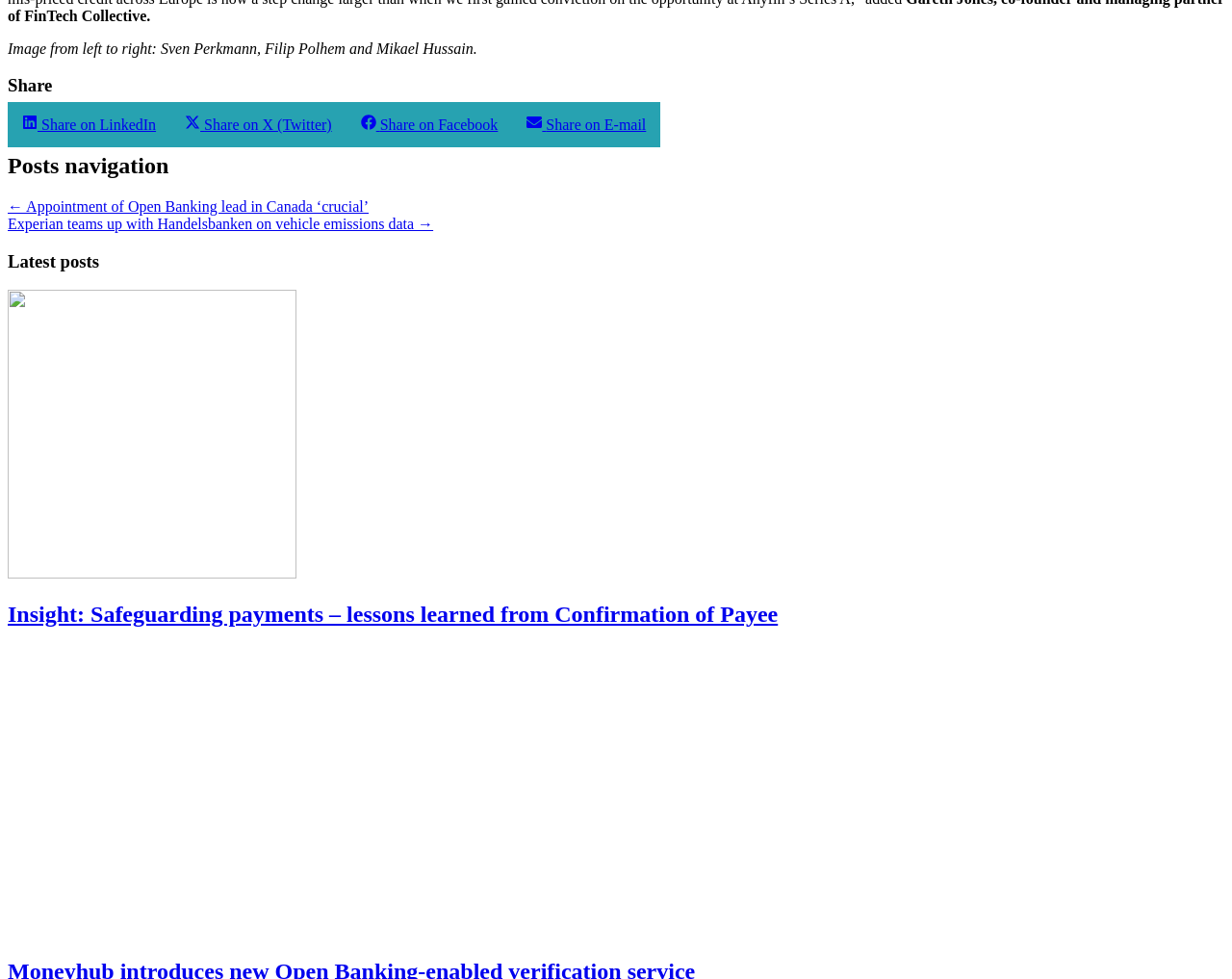Can you find the bounding box coordinates for the UI element given this description: "Share on Facebook"? Provide the coordinates as four float numbers between 0 and 1: [left, top, right, bottom].

[0.281, 0.104, 0.416, 0.15]